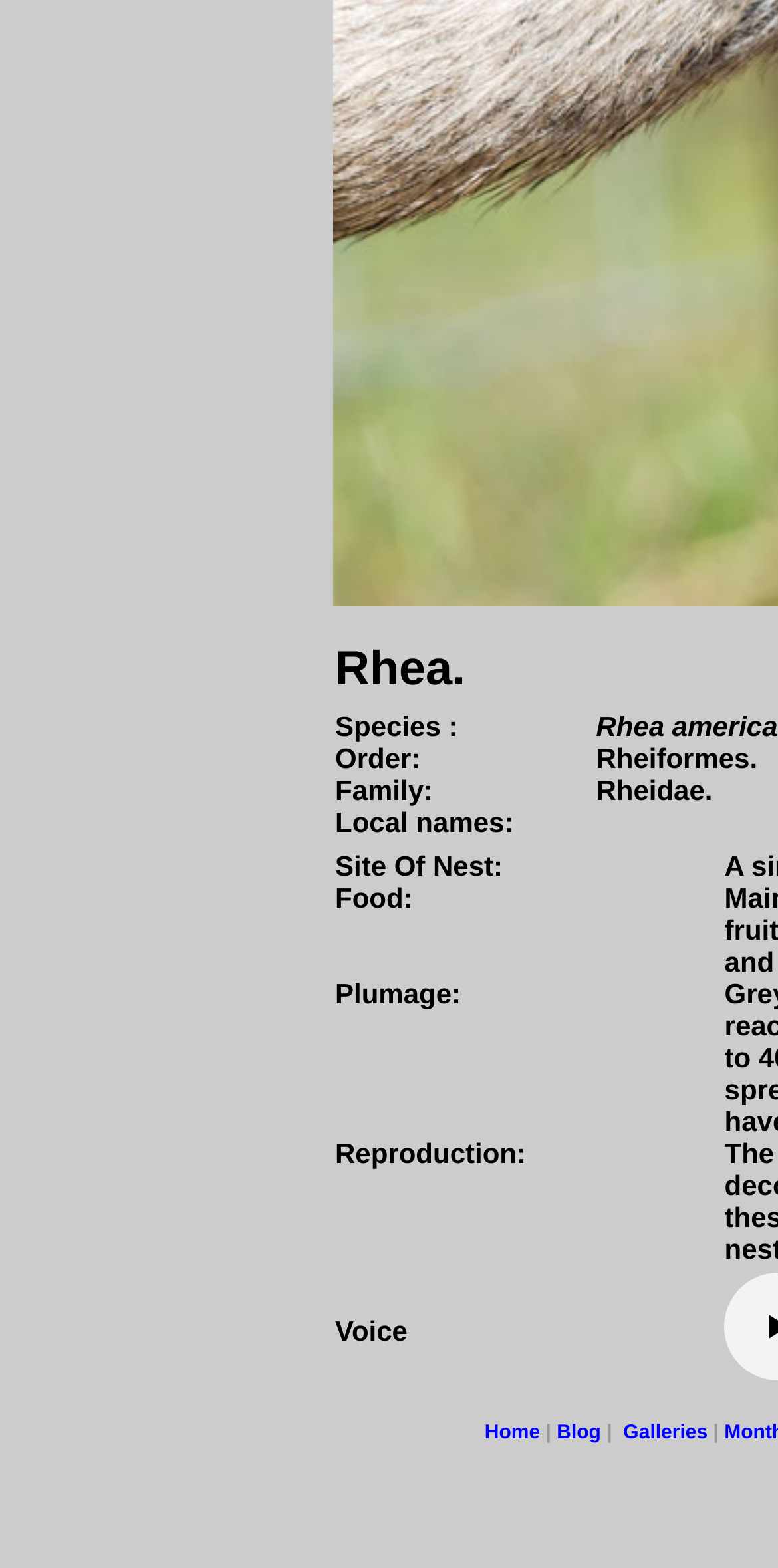Provide a short answer using a single word or phrase for the following question: 
What is the category above 'Local names'?

Species